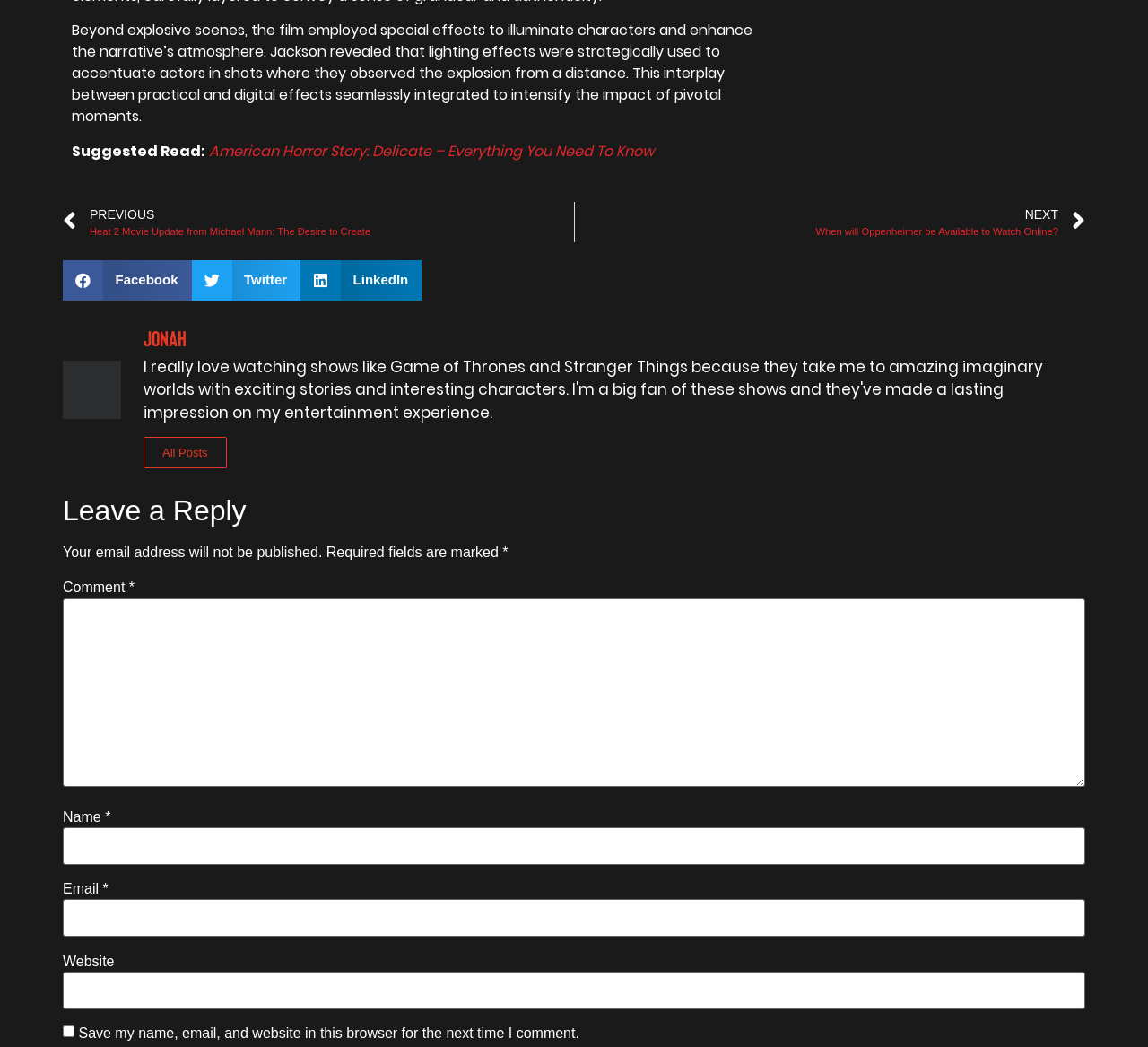Can you pinpoint the bounding box coordinates for the clickable element required for this instruction: "Click on Jonah's profile"? The coordinates should be four float numbers between 0 and 1, i.e., [left, top, right, bottom].

[0.055, 0.345, 0.105, 0.407]